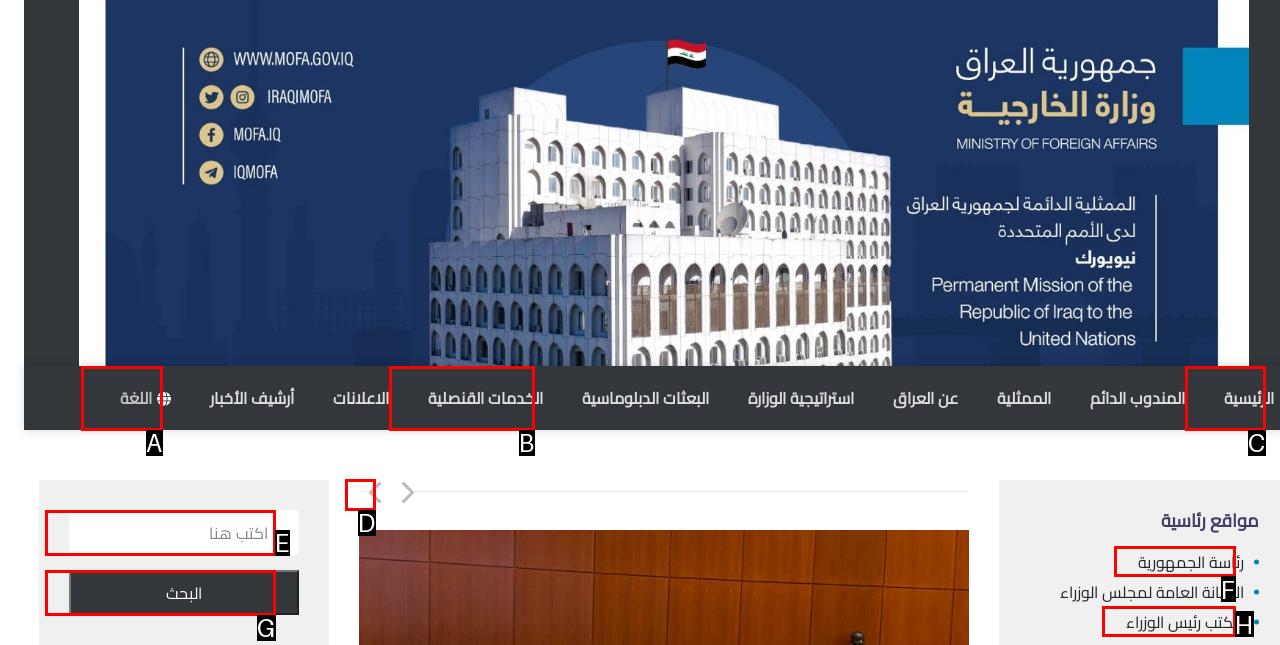Determine the correct UI element to click for this instruction: Click on अगलانة slide. Respond with the letter of the chosen element.

D